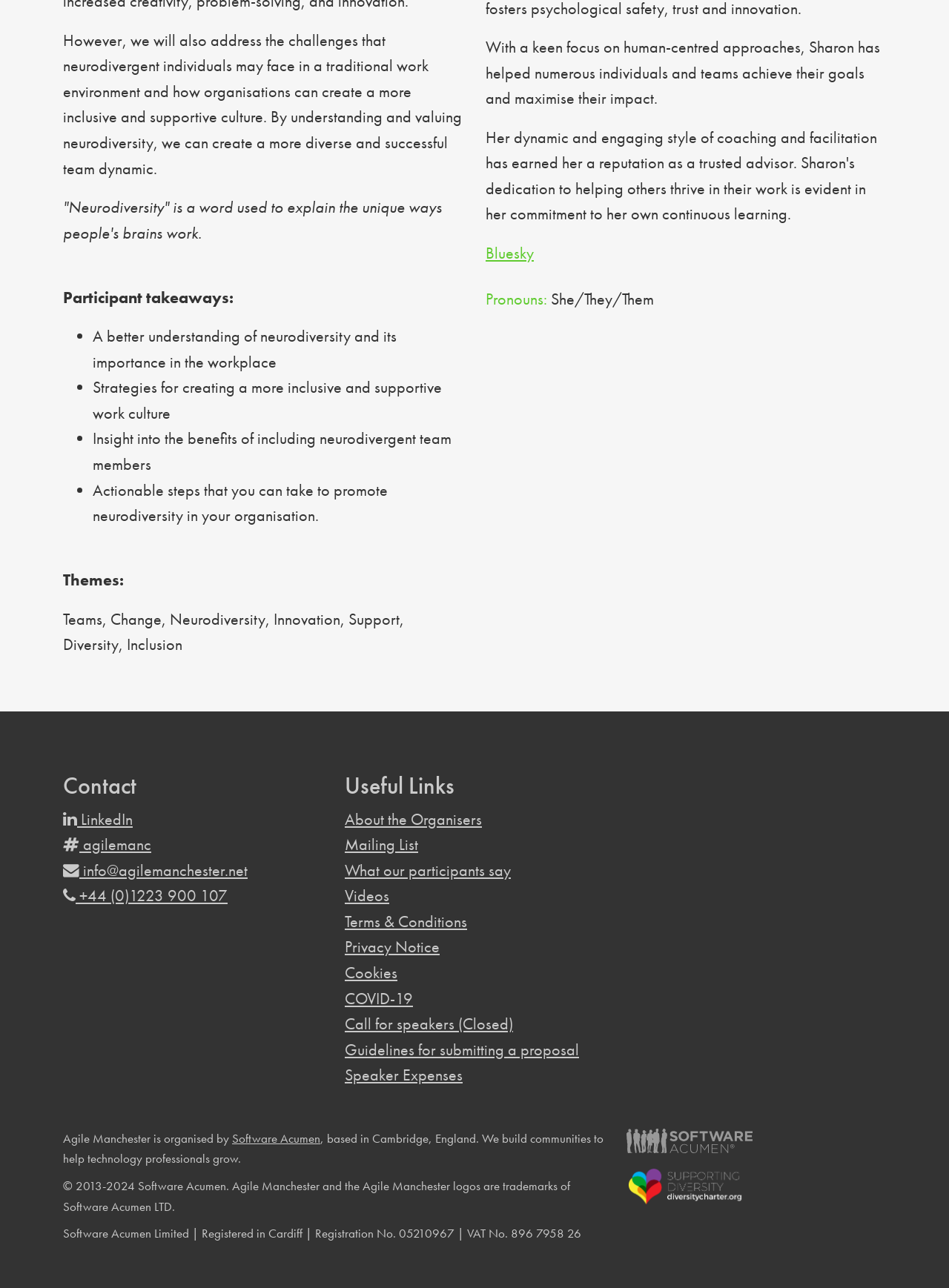Identify the bounding box coordinates of the part that should be clicked to carry out this instruction: "Visit the 'LinkedIn' page".

[0.066, 0.628, 0.14, 0.644]